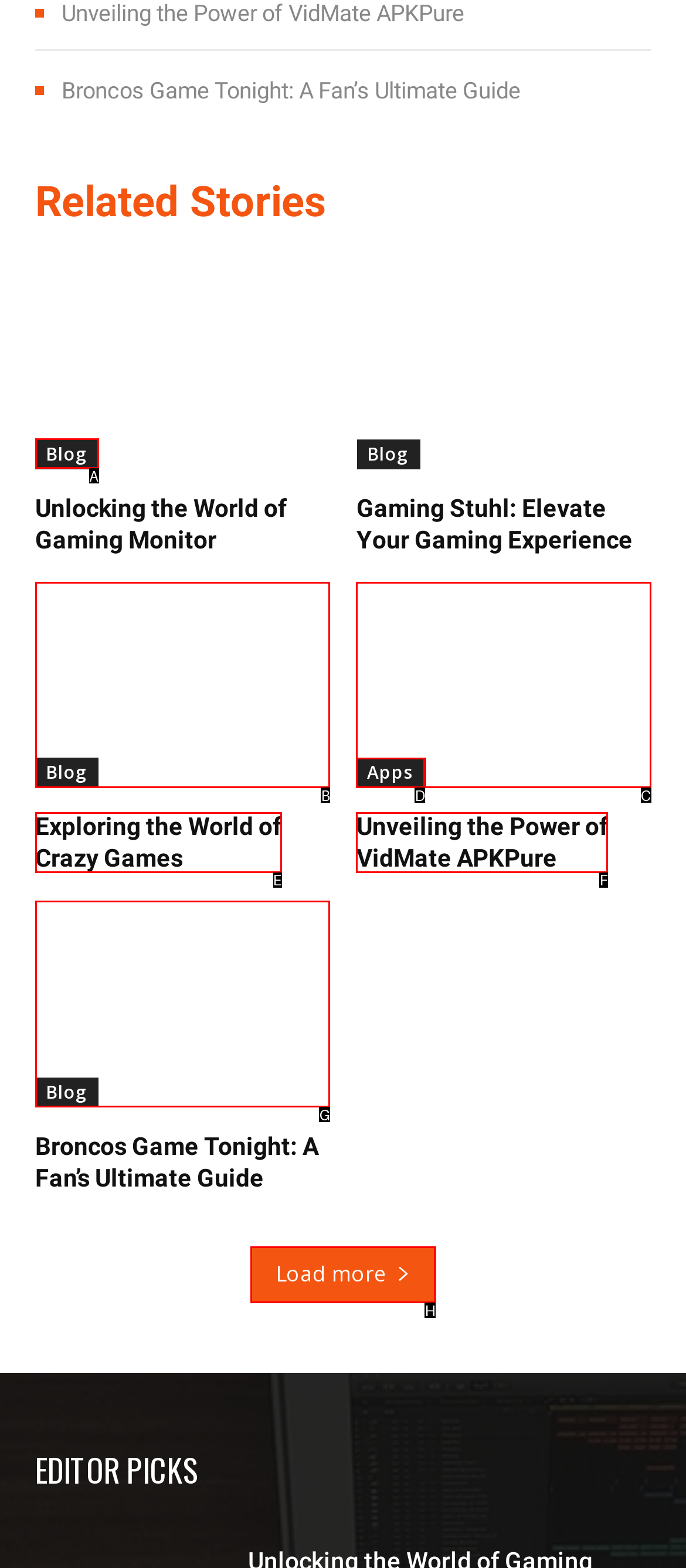Given the task: Load more articles, point out the letter of the appropriate UI element from the marked options in the screenshot.

H